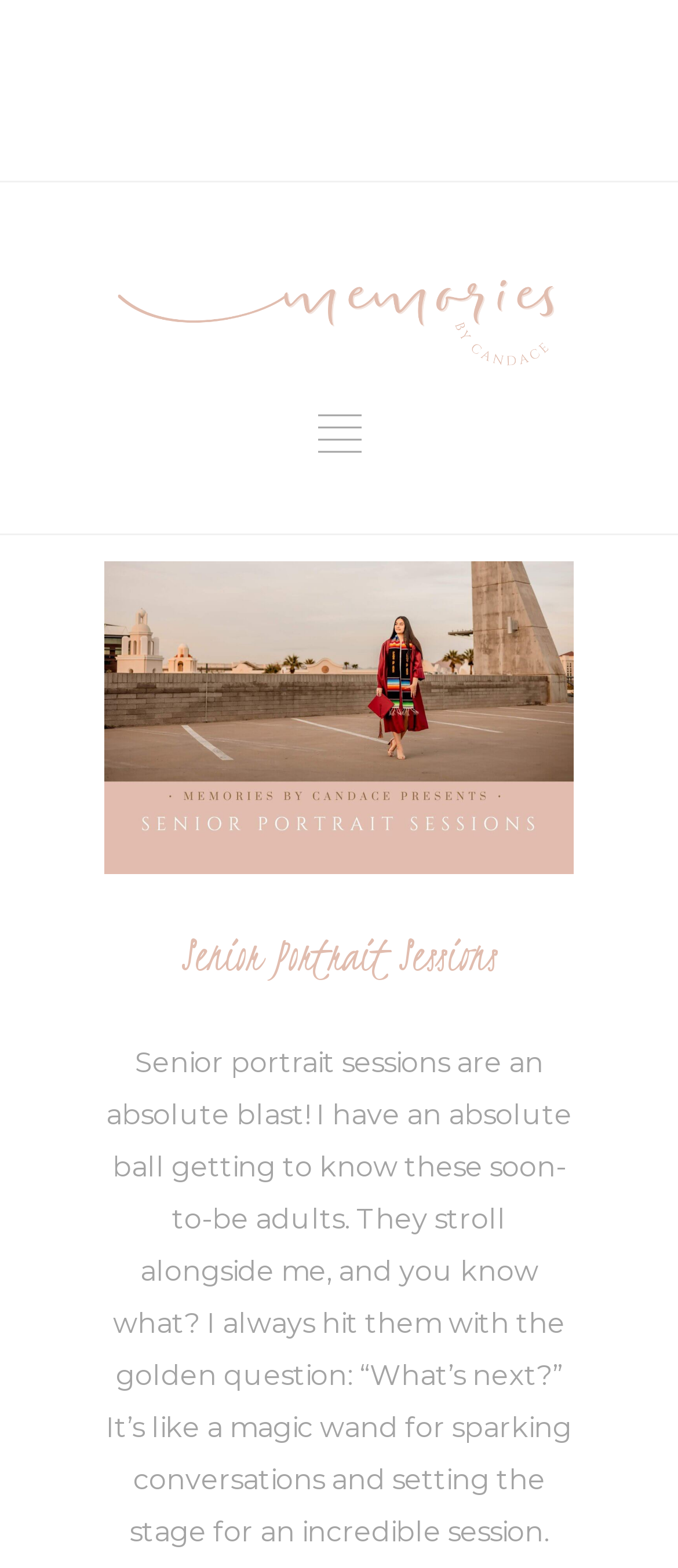Are there any links on the webpage?
Refer to the image and answer the question using a single word or phrase.

Yes